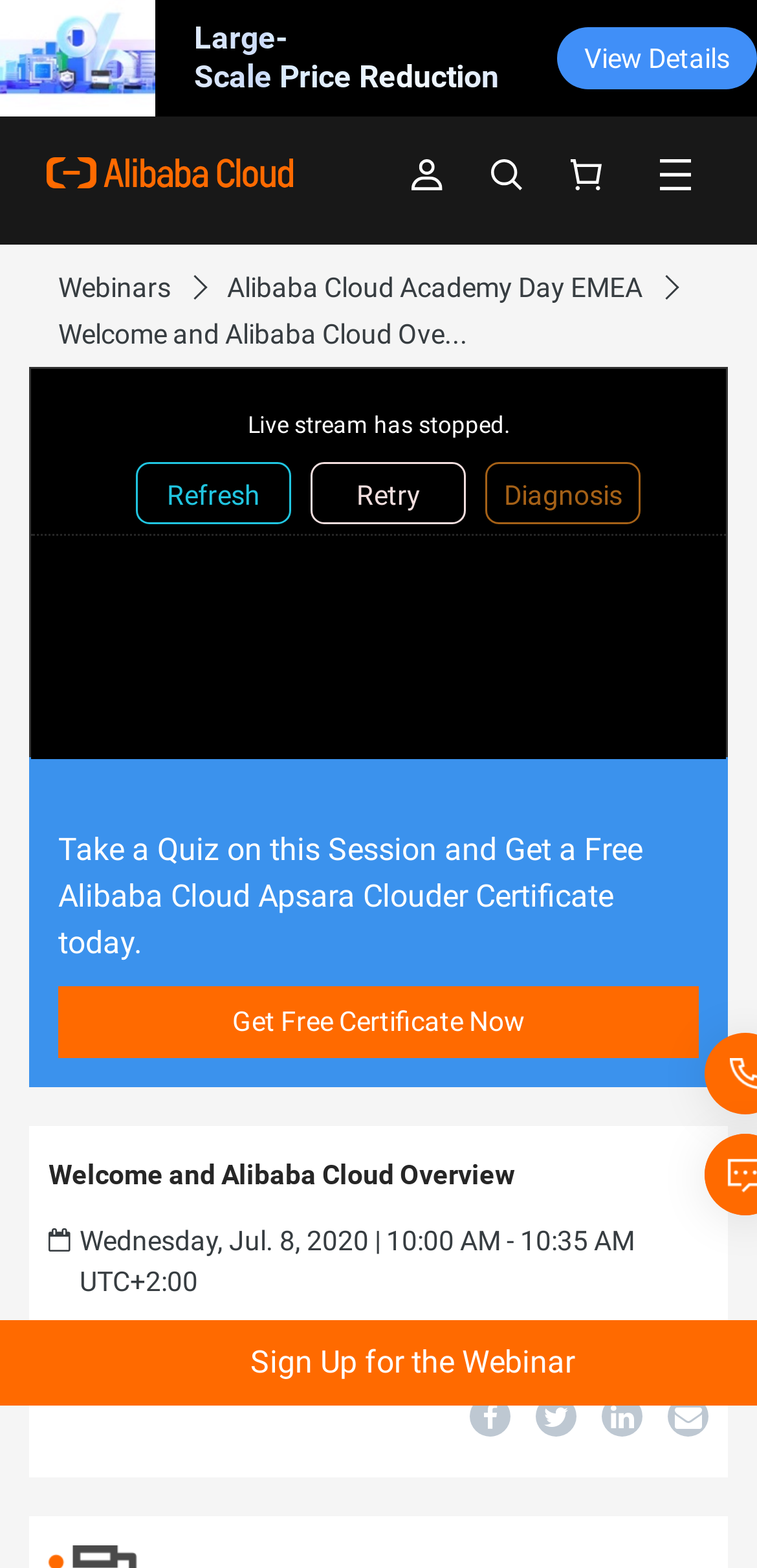Please provide a brief answer to the question using only one word or phrase: 
What is the duration of the webinar?

35 minutes